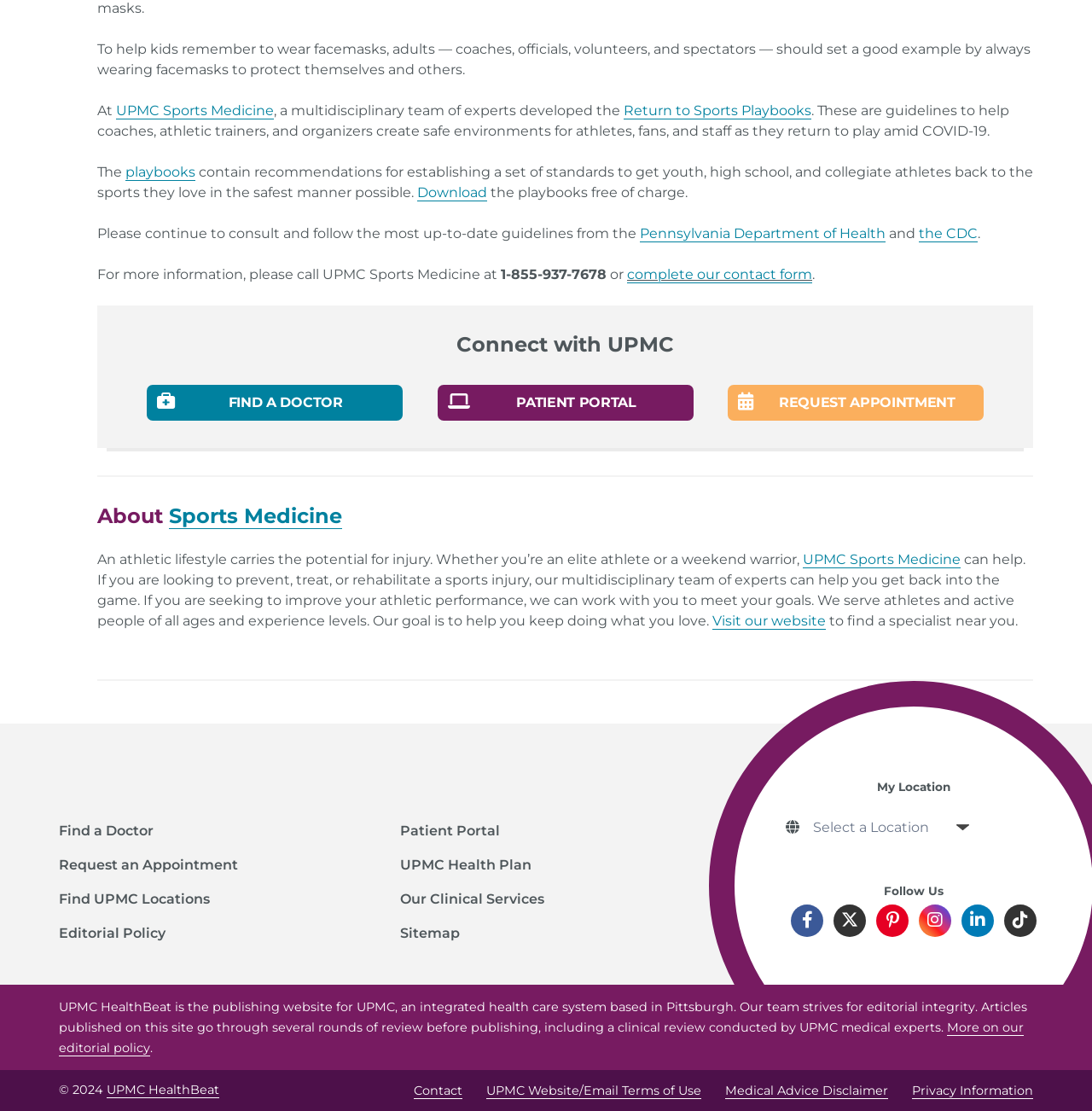What is the name of the publishing website for UPMC?
Answer the question with just one word or phrase using the image.

UPMC HealthBeat